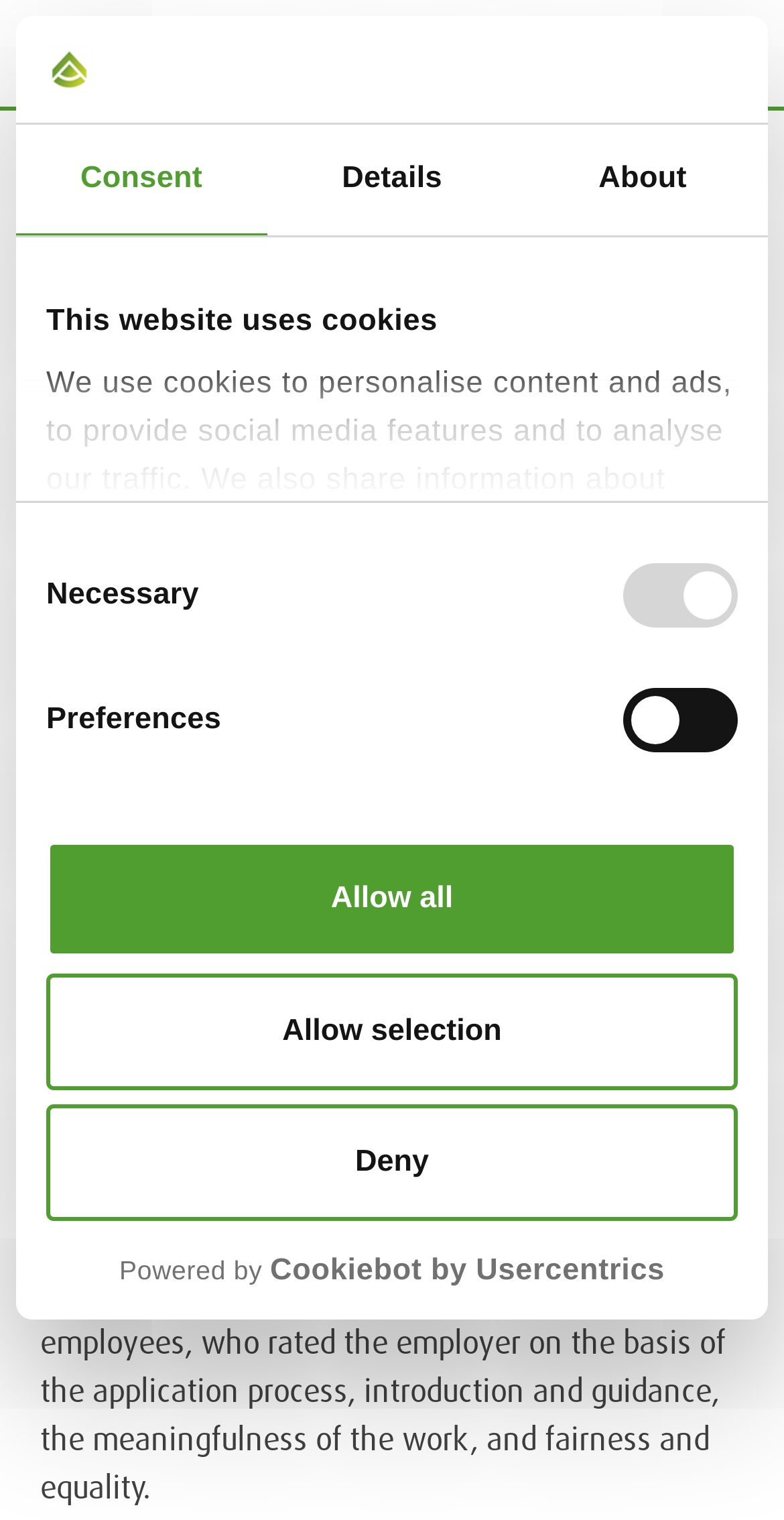What is the purpose of the survey in the Most Responsible Summer Job 2018 competition?
Refer to the image and provide a concise answer in one word or phrase.

to rate the employer